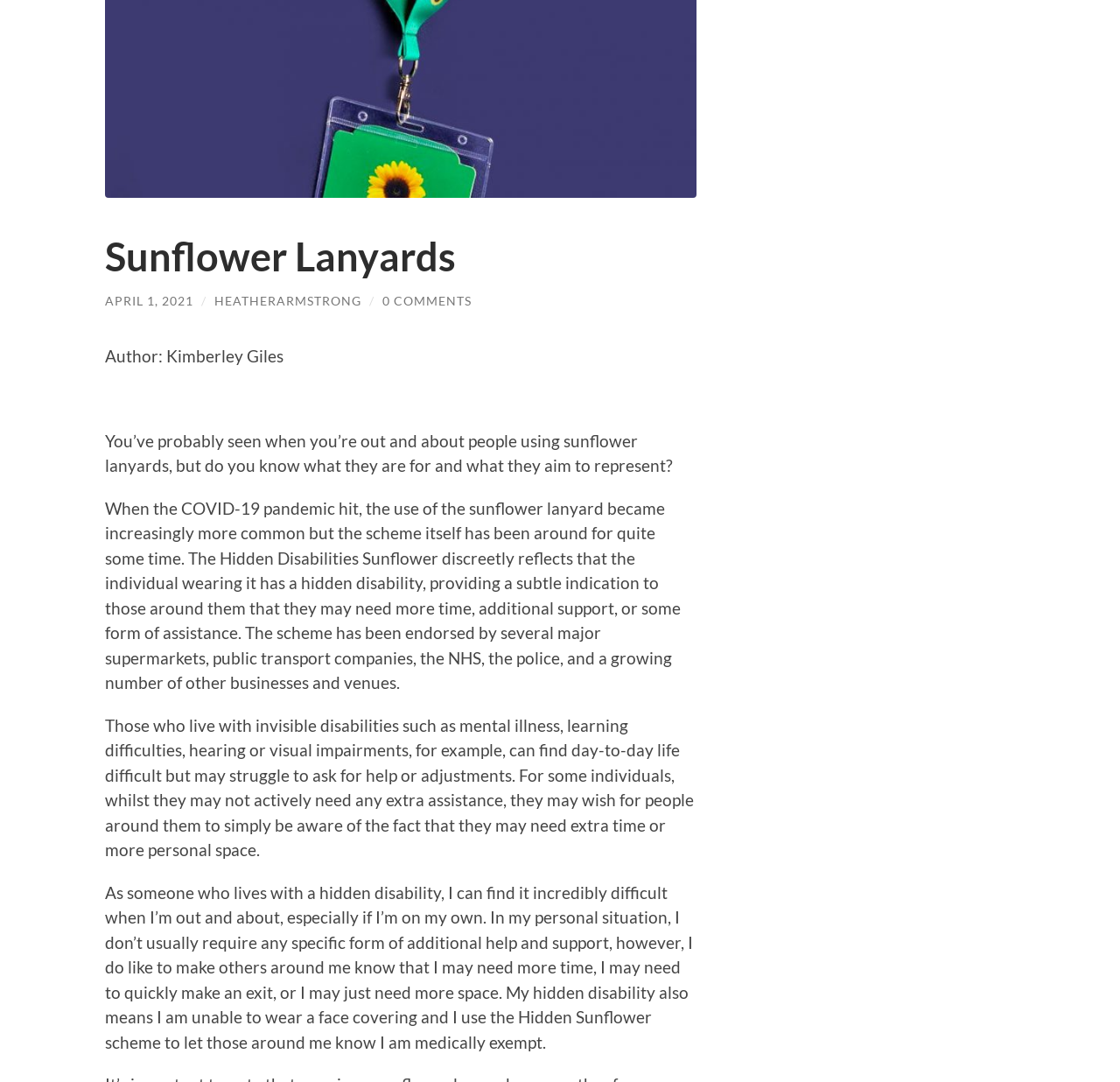Determine the bounding box coordinates for the UI element matching this description: "heatherarmstrong".

[0.191, 0.271, 0.323, 0.285]